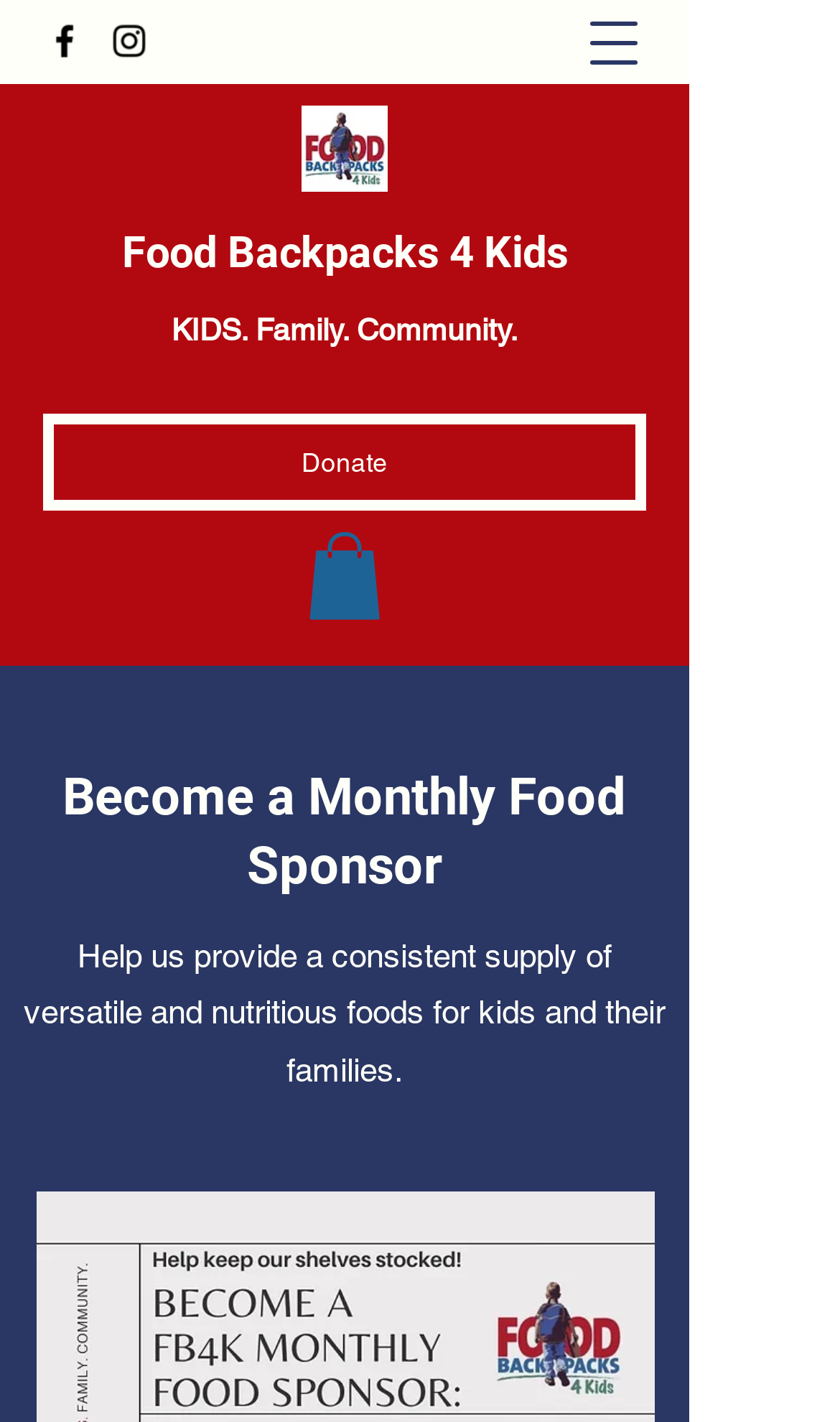What type of image is at the top of the webpage?
Respond with a short answer, either a single word or a phrase, based on the image.

Organization logo